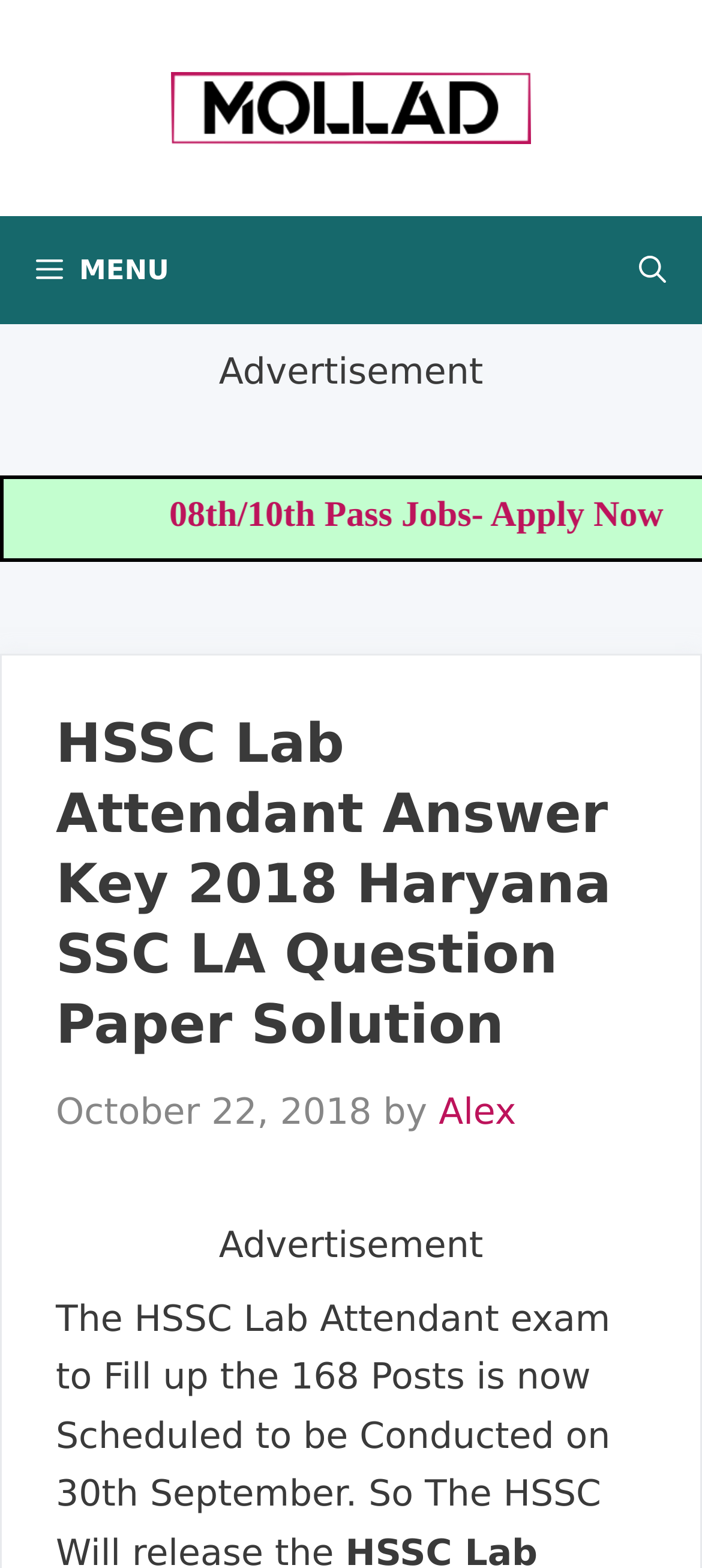Determine the bounding box coordinates for the UI element with the following description: "Brask Art Blog". The coordinates should be four float numbers between 0 and 1, represented as [left, top, right, bottom].

None